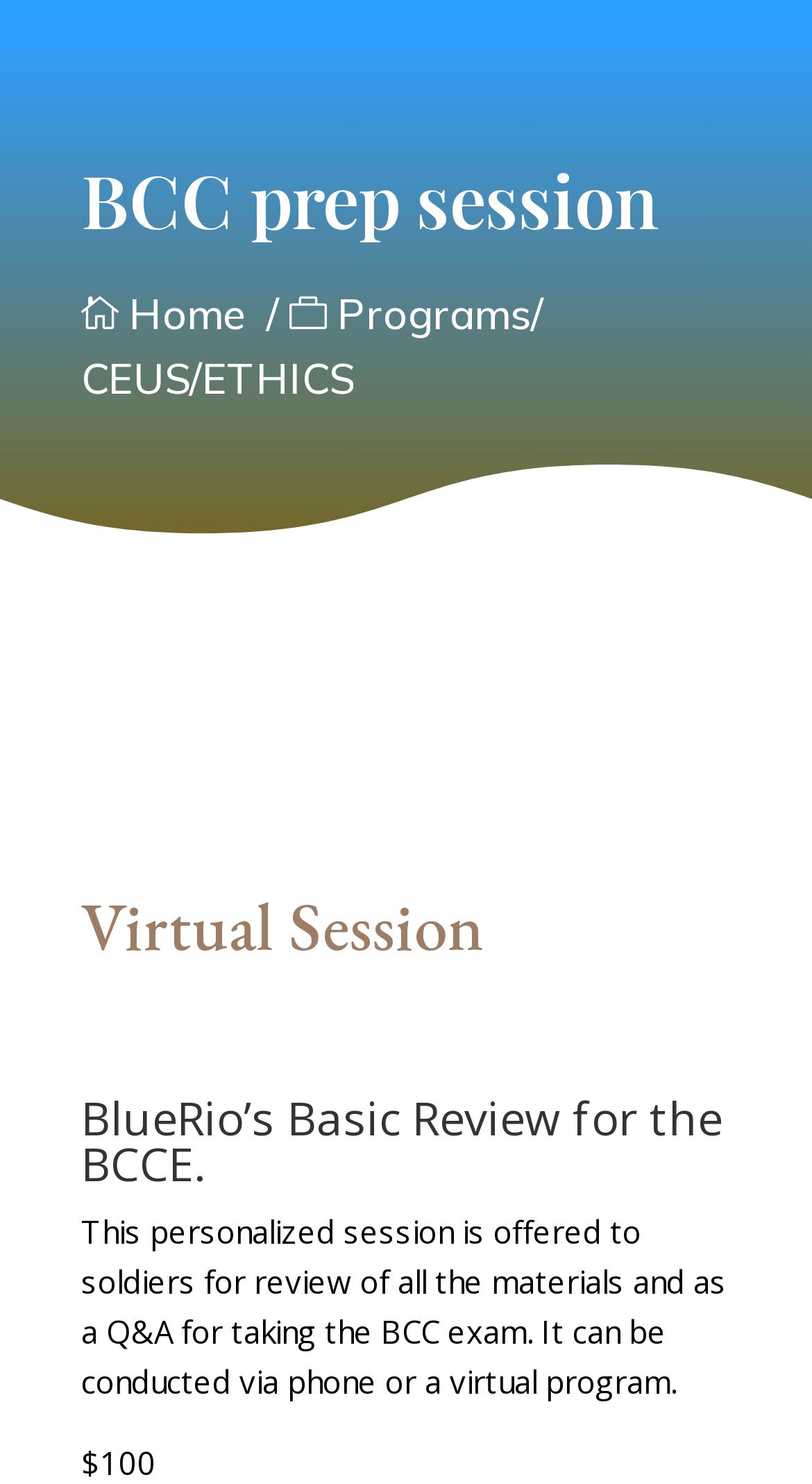Locate the bounding box of the UI element based on this description: " Home". Provide four float numbers between 0 and 1 as [left, top, right, bottom].

[0.1, 0.193, 0.303, 0.228]